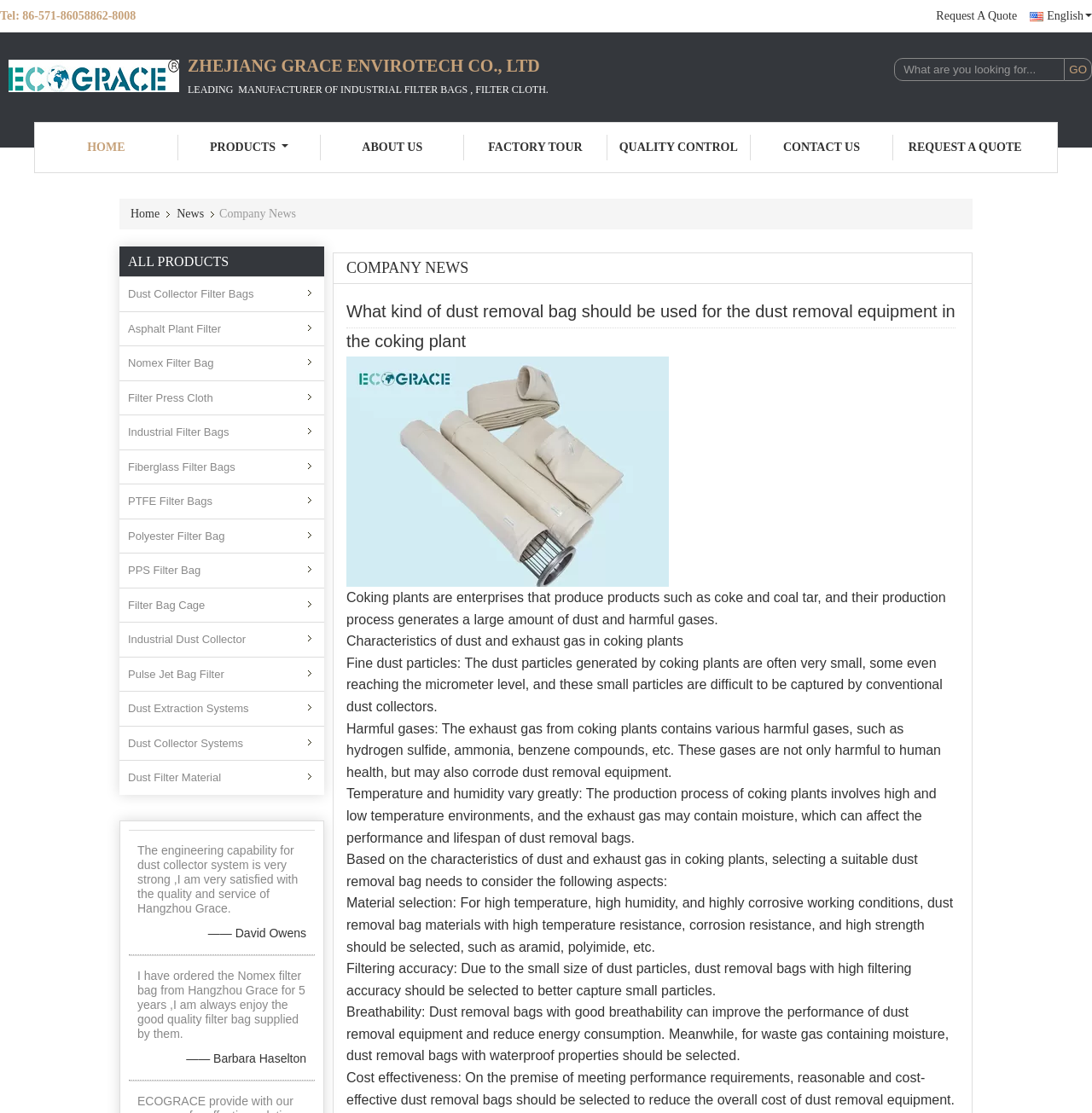Please provide the bounding box coordinates for the UI element as described: "About Us". The coordinates must be four floats between 0 and 1, represented as [left, top, right, bottom].

[0.294, 0.121, 0.425, 0.144]